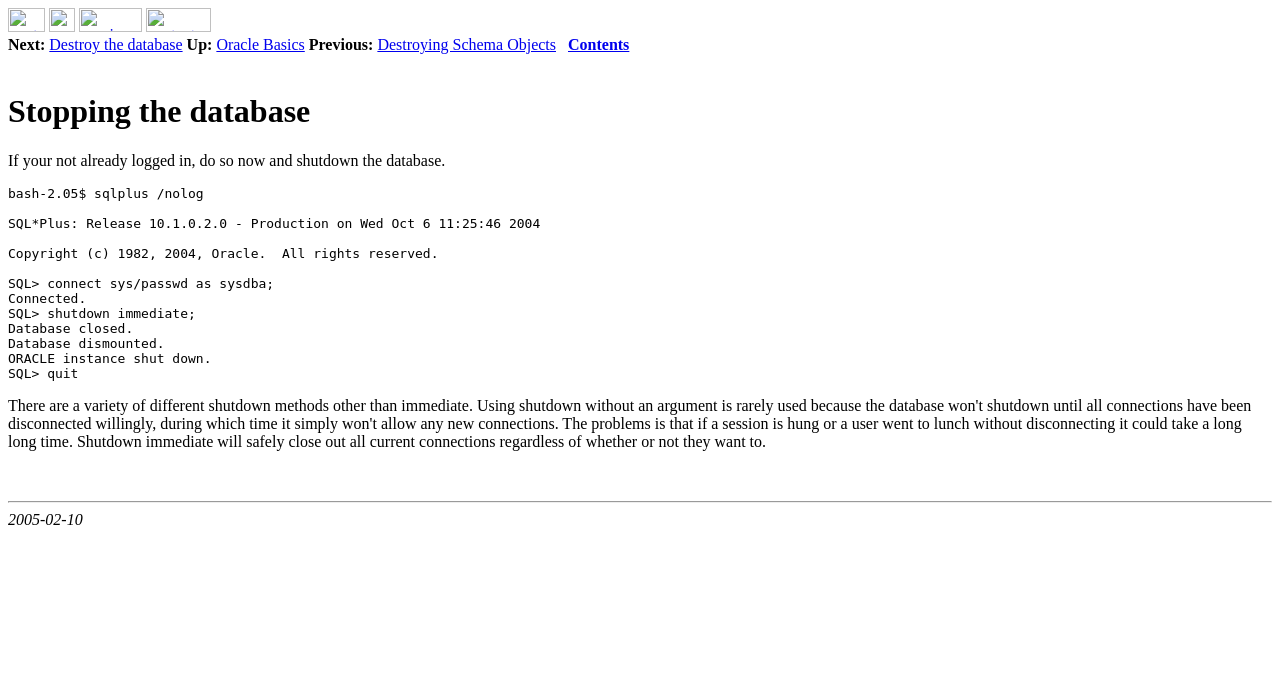From the screenshot, find the bounding box of the UI element matching this description: "parent_node: Website name="url"". Supply the bounding box coordinates in the form [left, top, right, bottom], each a float between 0 and 1.

None